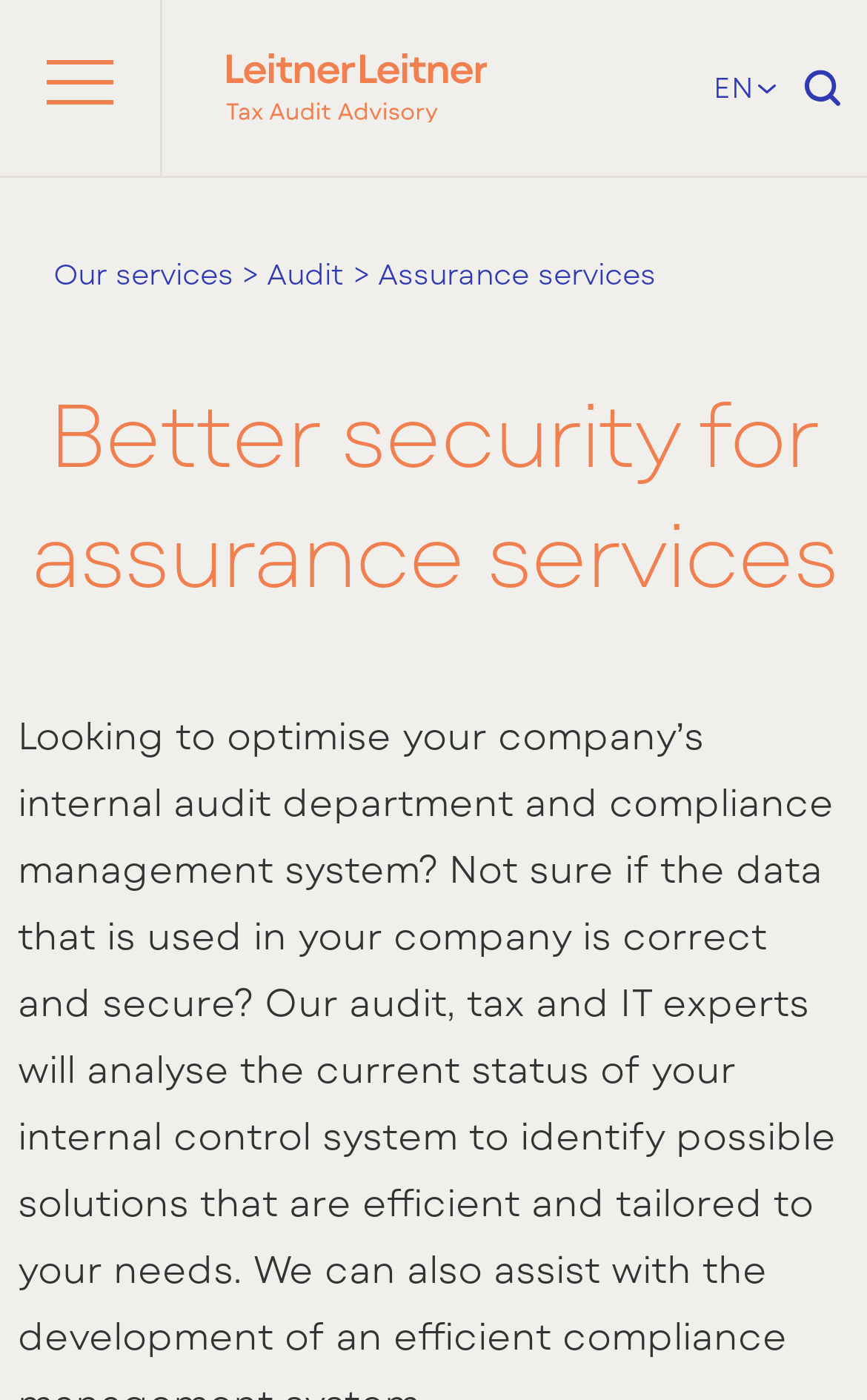What is the topic of the main content section?
Please provide a comprehensive answer based on the information in the image.

I determined the topic of the main content section by looking at the heading 'Better security for assurance services' located at the top of the main content section. This heading suggests that the main content section is about assurance services.